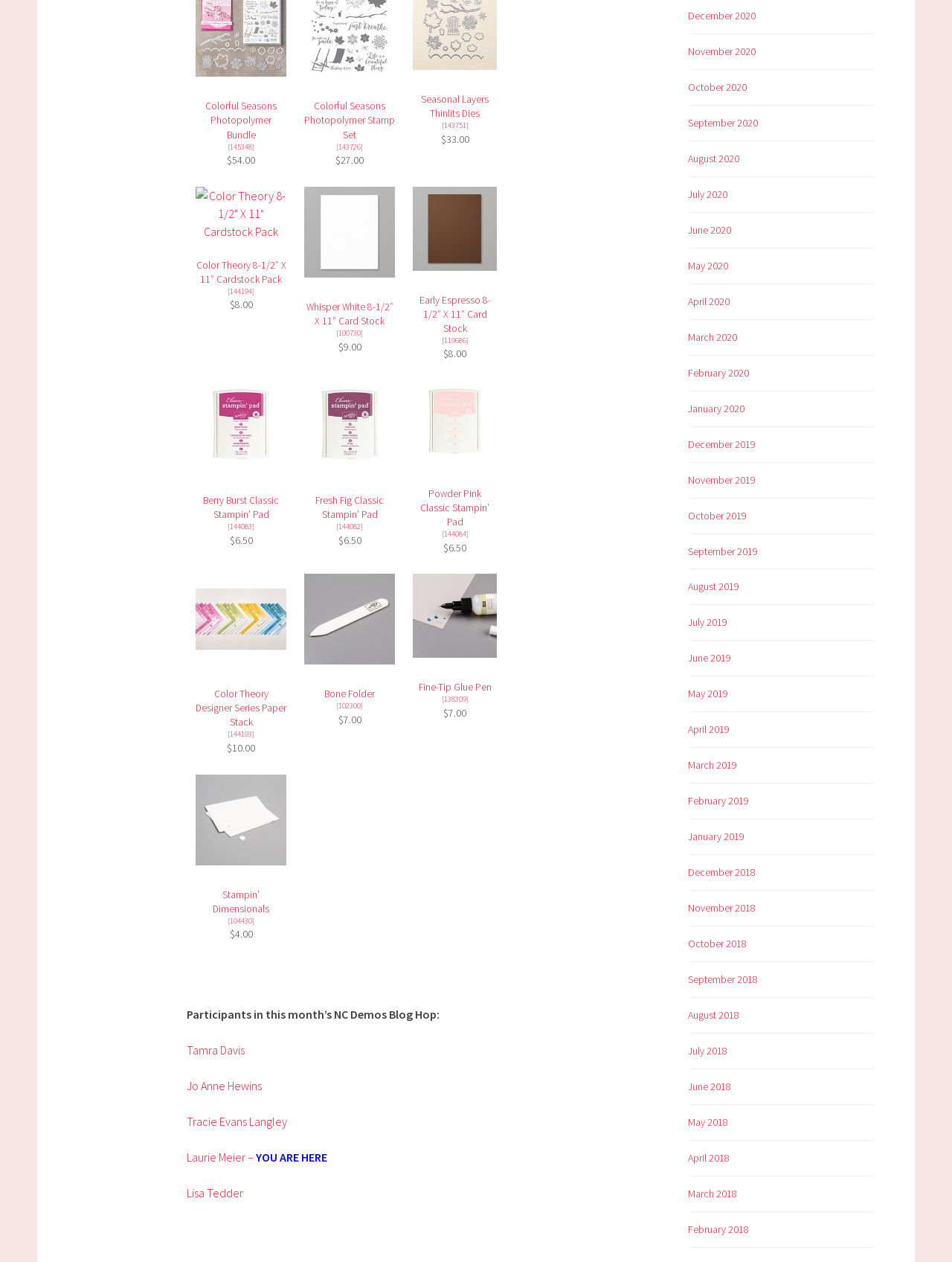Given the element description: "October 2019", predict the bounding box coordinates of the UI element it refers to, using four float numbers between 0 and 1, i.e., [left, top, right, bottom].

[0.723, 0.403, 0.784, 0.414]